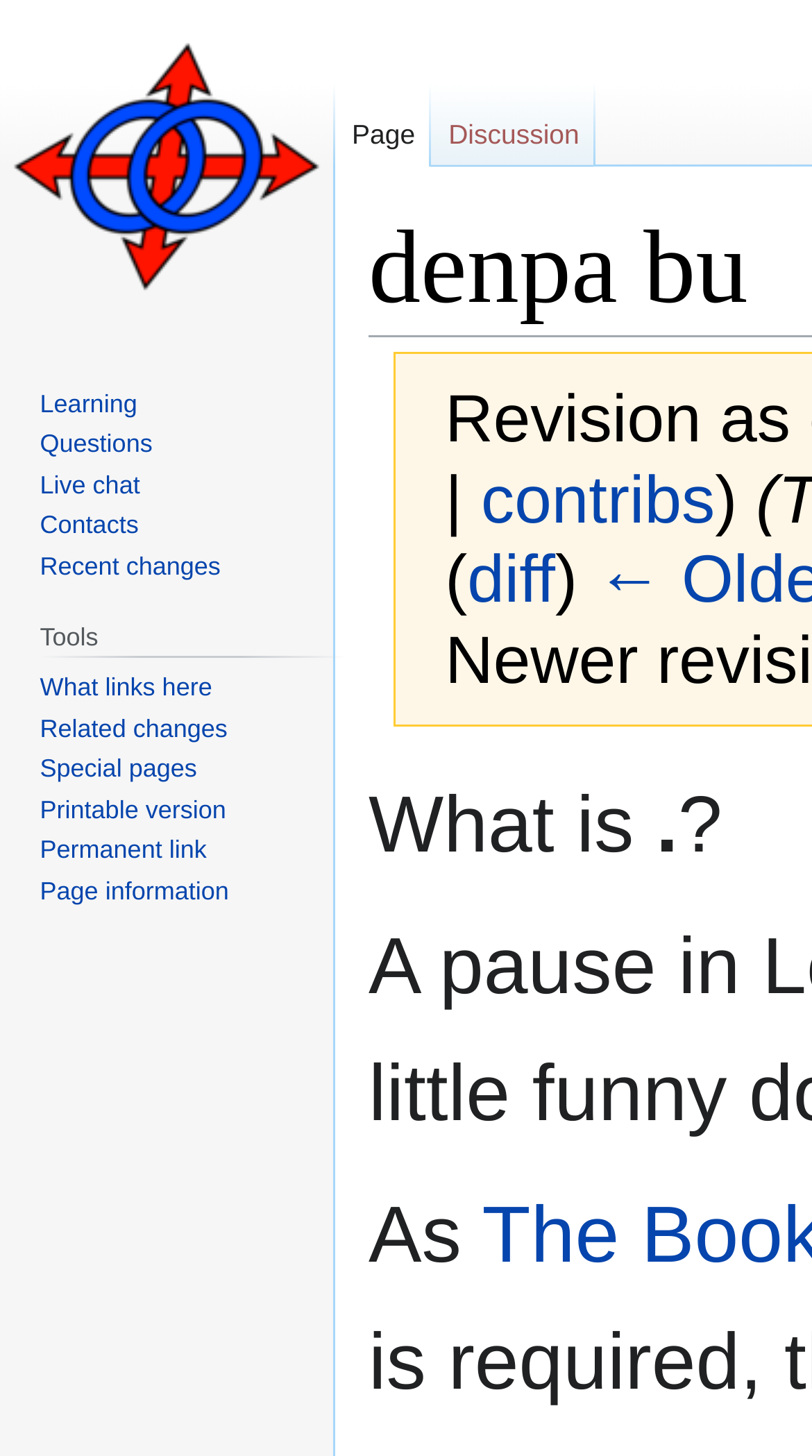Find the bounding box coordinates for the area that must be clicked to perform this action: "view recent changes".

[0.049, 0.379, 0.272, 0.399]